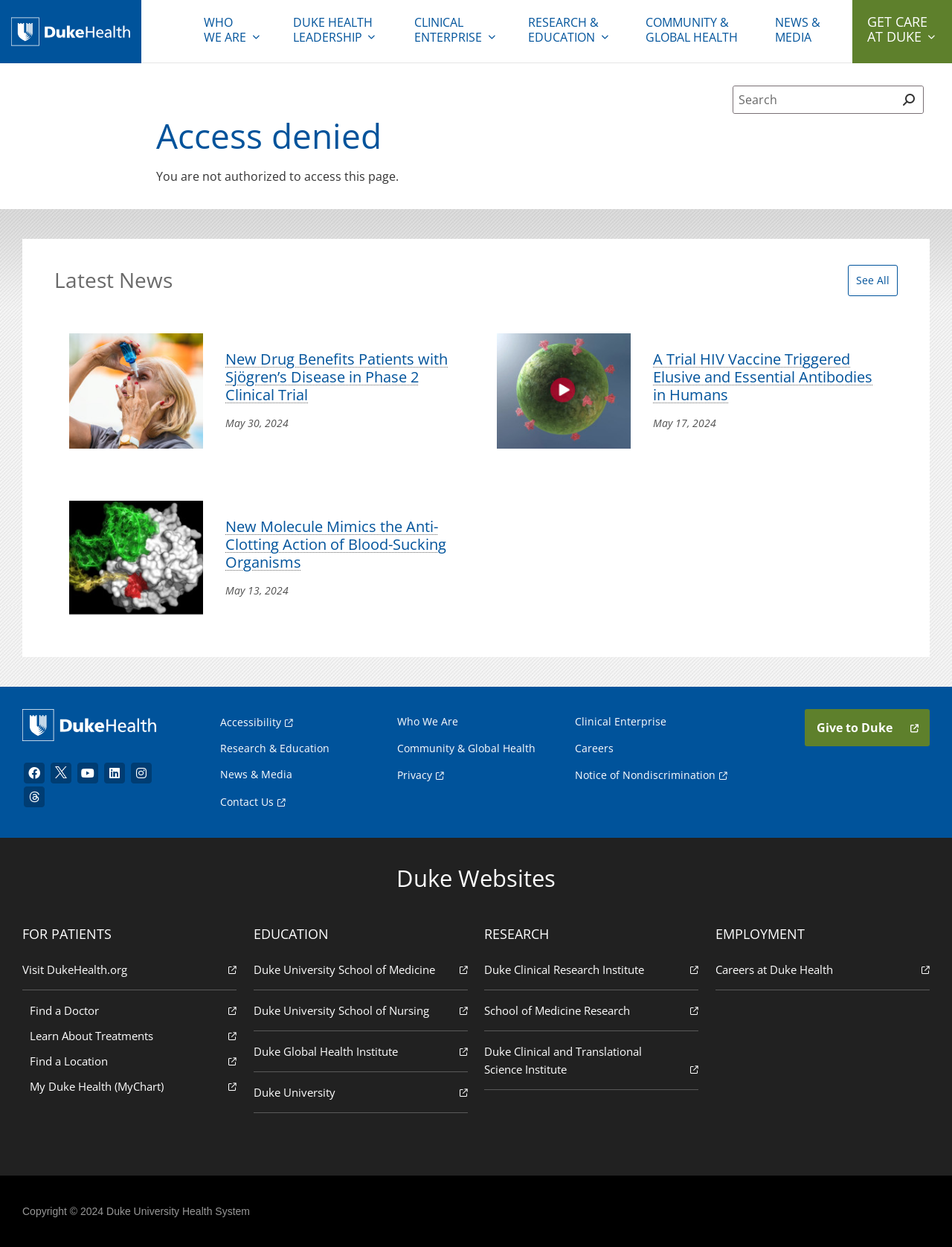Please identify the bounding box coordinates of the element I need to click to follow this instruction: "Search for something".

[0.77, 0.069, 0.94, 0.091]